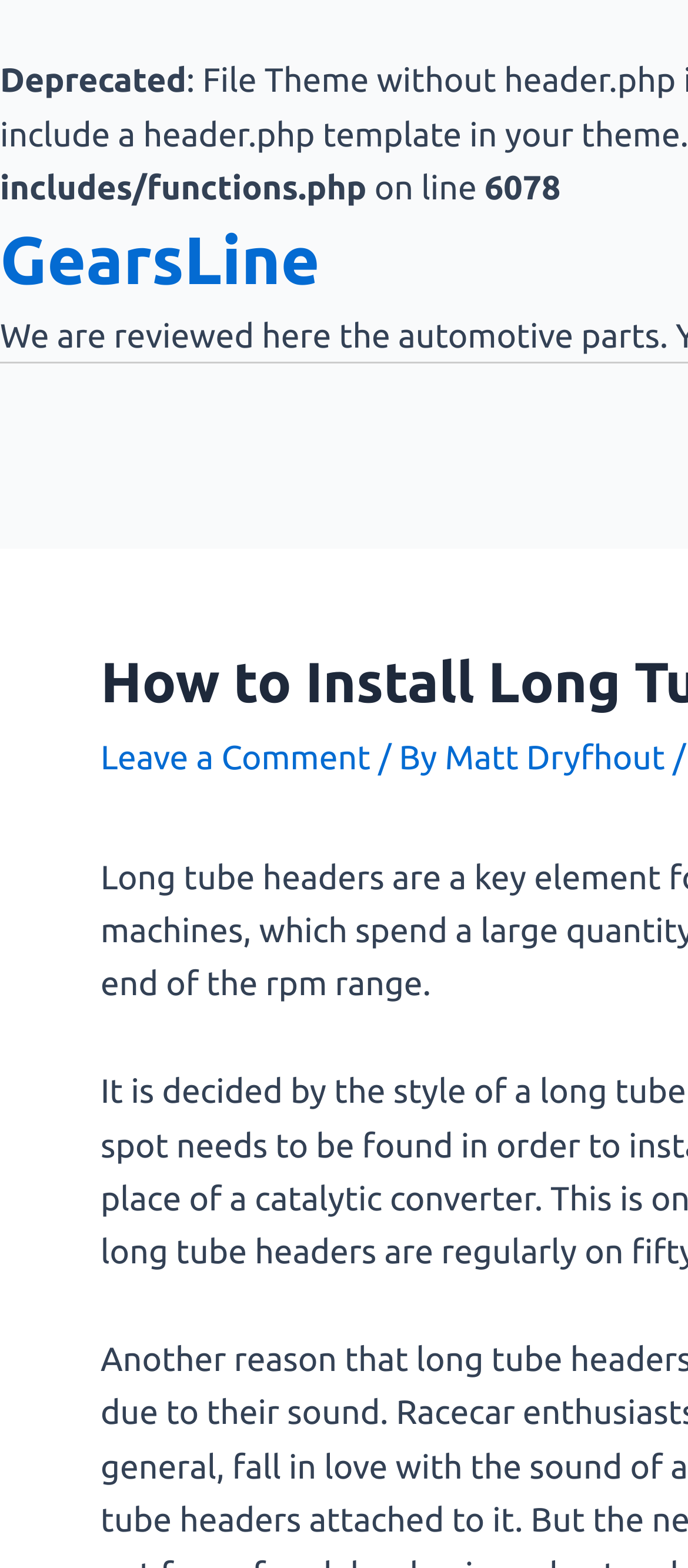What is the related website or resource?
Carefully analyze the image and provide a thorough answer to the question.

The webpage contains a link with the text 'GearsLine', which is likely to be a related website or resource, possibly providing additional information or services related to the topic of long tube headers.